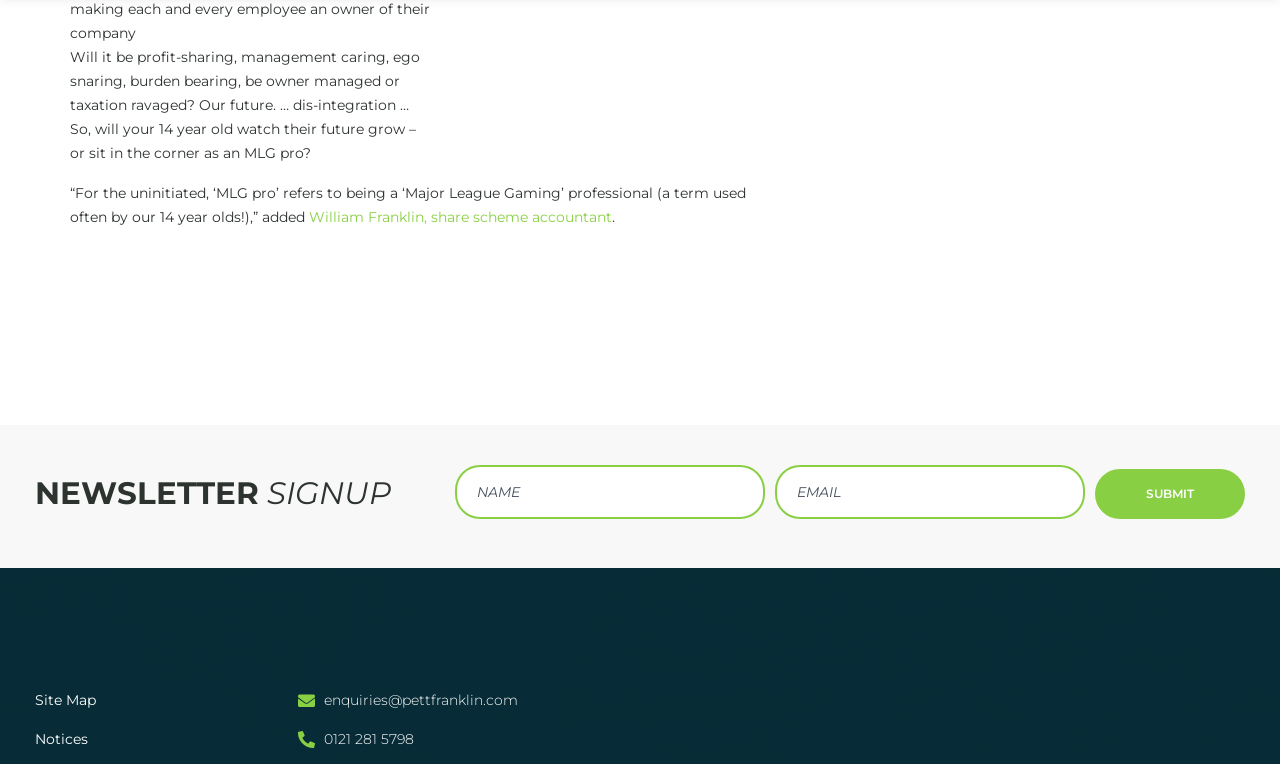Please find the bounding box coordinates of the element that must be clicked to perform the given instruction: "Enter name". The coordinates should be four float numbers from 0 to 1, i.e., [left, top, right, bottom].

[0.356, 0.592, 0.598, 0.663]